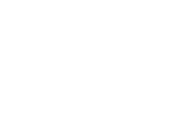Provide an in-depth description of all elements within the image.

The image features Jason Scott, an Edmonton mortgage broker, engaging in a discussion about recent federal changes to mortgage lending on CBC Radio Active. This highlights his role as a knowledgeable professional in the mortgage industry, providing insights and expertise to help clients navigate their financial options and understand the implications of policy changes. The context of the image suggests a focus on educating the audience about mortgage lending, reinforcing Scott's commitment to client empowerment and financial literacy.